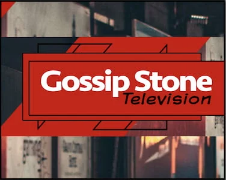Explain the content of the image in detail.

The image features a dynamic logo for "Gossip Stone Television," prominently displaying the name in bold white text against a striking red background. The design incorporates modern geometric shapes, creating a vibrant and engaging aesthetic. Behind the logo, there appears to be a blurred urban environment, suggesting a connection to contemporary culture and lifestyle. This visual branding effectively captures the essence of a modern media outlet focused on delivering exciting entertainment and gossip.